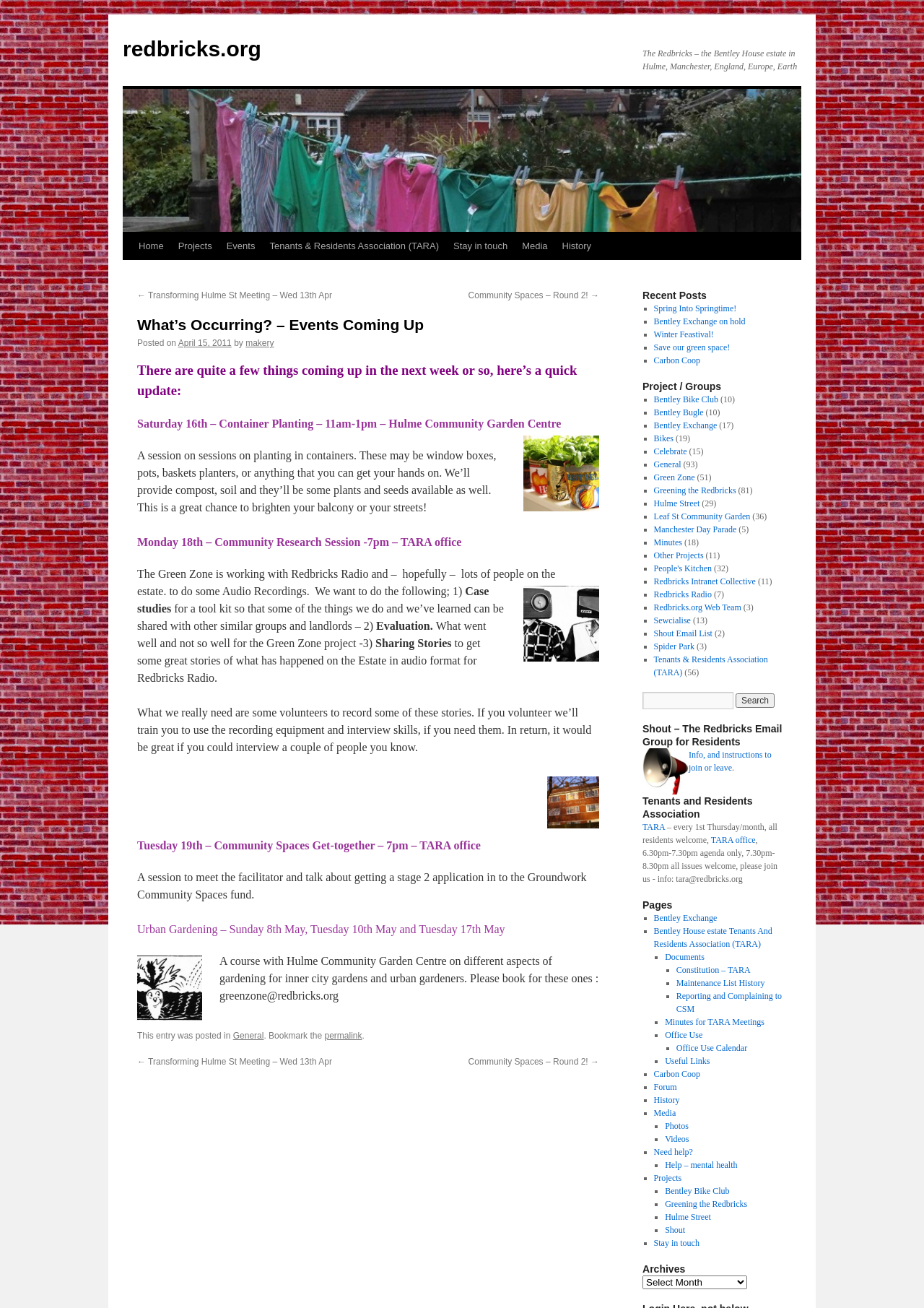Locate the bounding box coordinates of the element that should be clicked to fulfill the instruction: "Click the 'Home' link".

[0.142, 0.178, 0.185, 0.199]